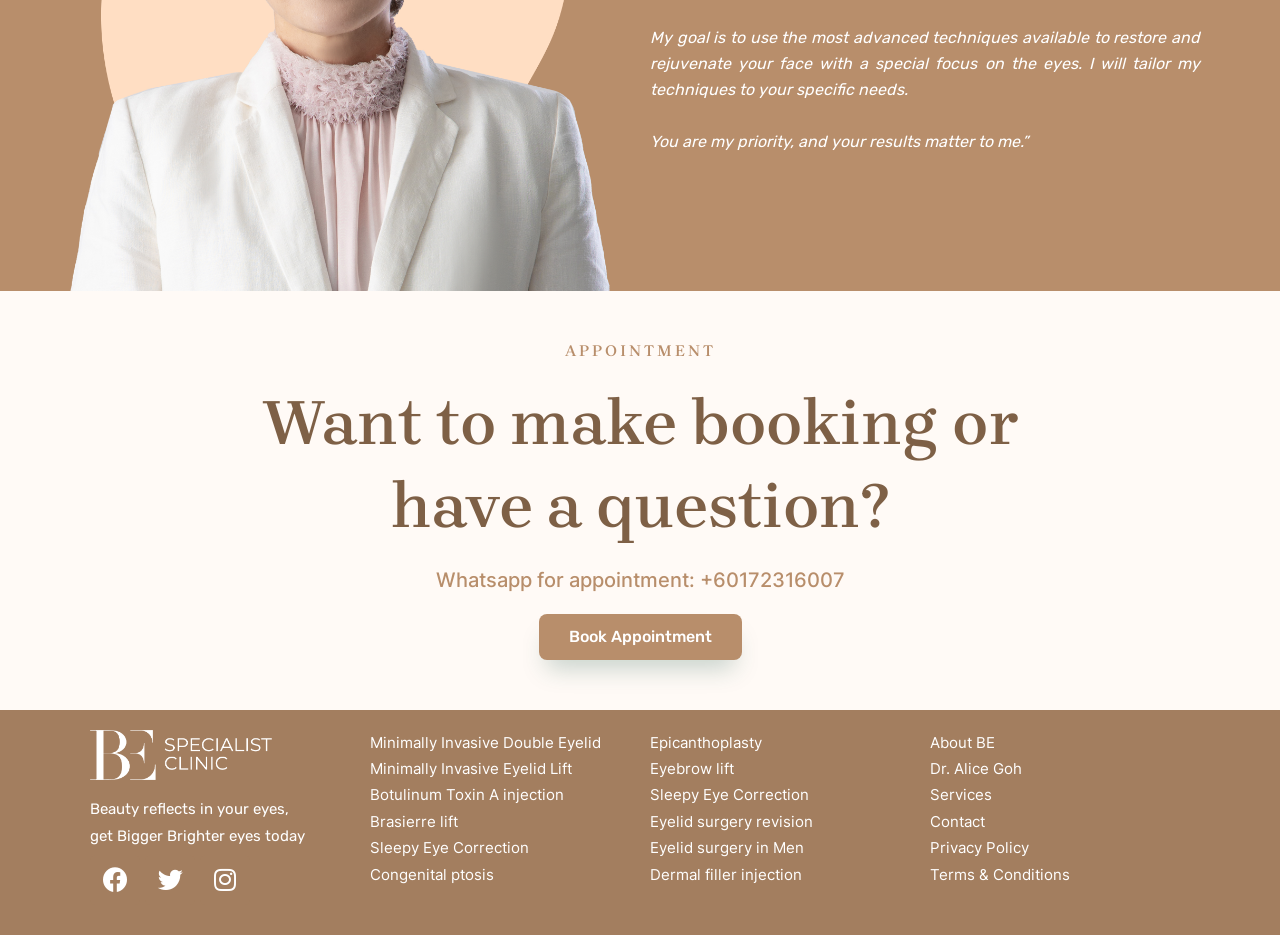What is the doctor's focus?
Your answer should be a single word or phrase derived from the screenshot.

Eyes